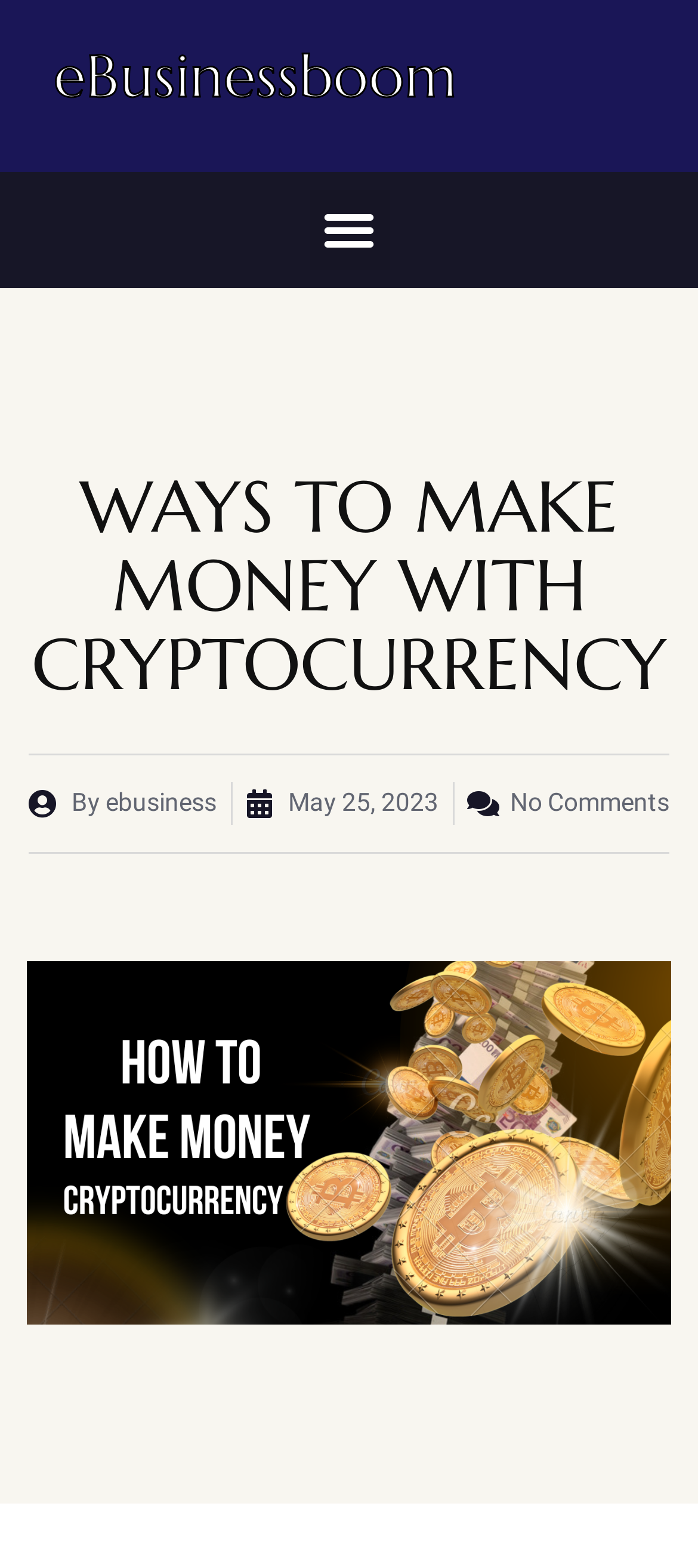Locate the bounding box of the UI element defined by this description: "By ebusiness". The coordinates should be given as four float numbers between 0 and 1, formatted as [left, top, right, bottom].

[0.041, 0.499, 0.31, 0.526]